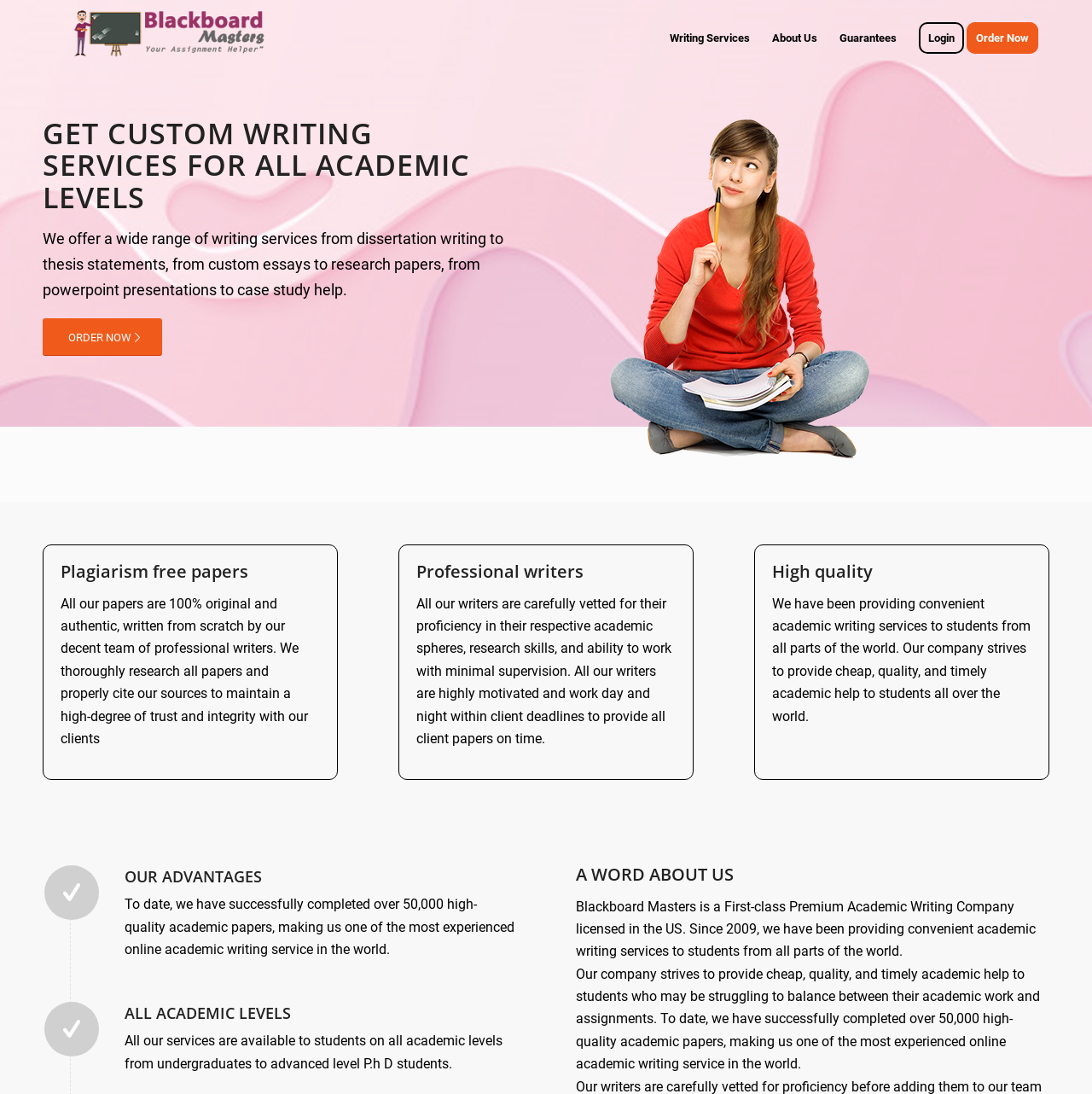Observe the image and answer the following question in detail: What is the experience of the company?

The experience of the company can be found in the text on the webpage, which mentions 'To date, we have successfully completed over 50,000 high-quality academic papers'.